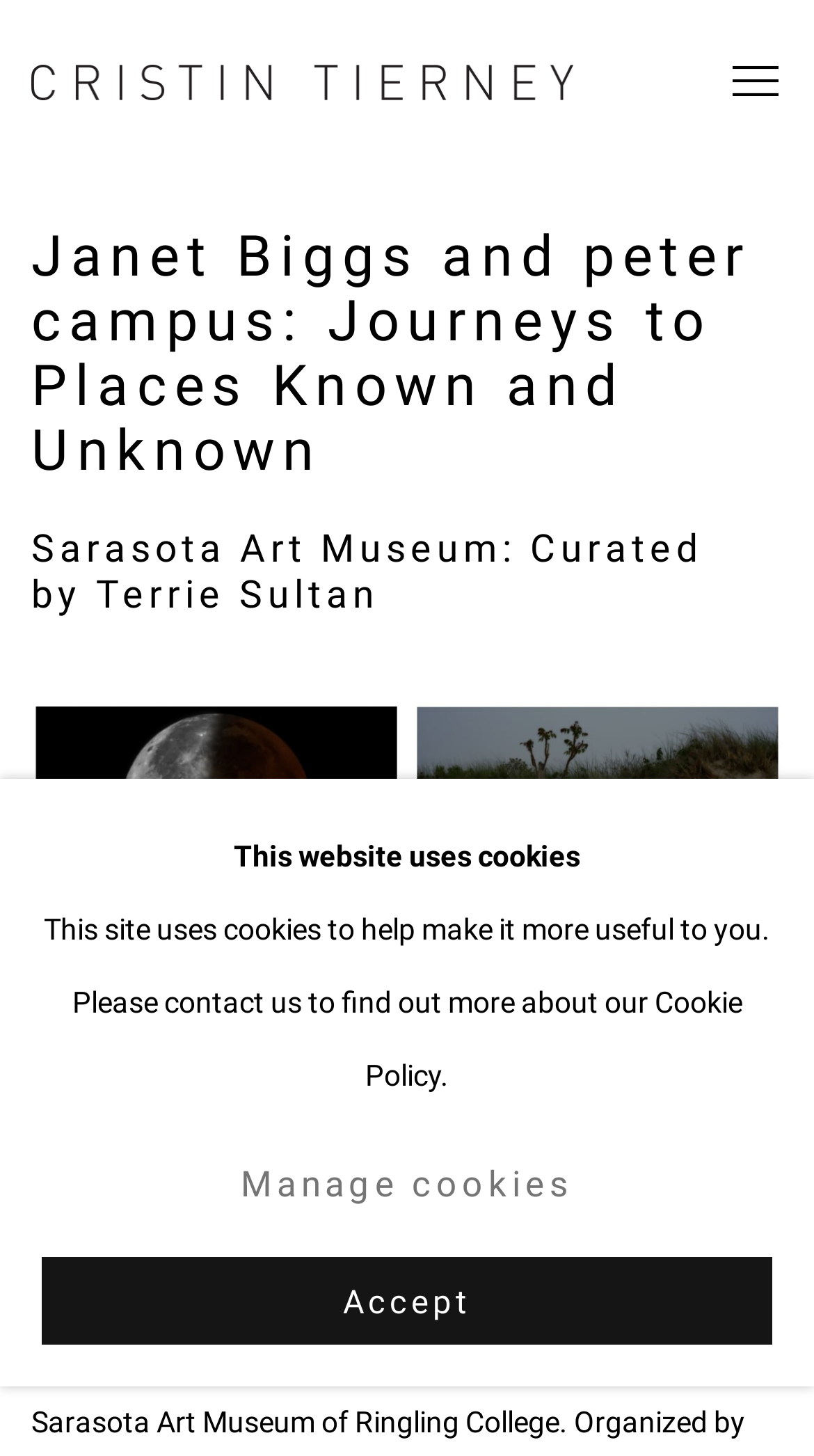Locate the bounding box of the user interface element based on this description: "Manage cookies".

[0.095, 0.789, 0.905, 0.839]